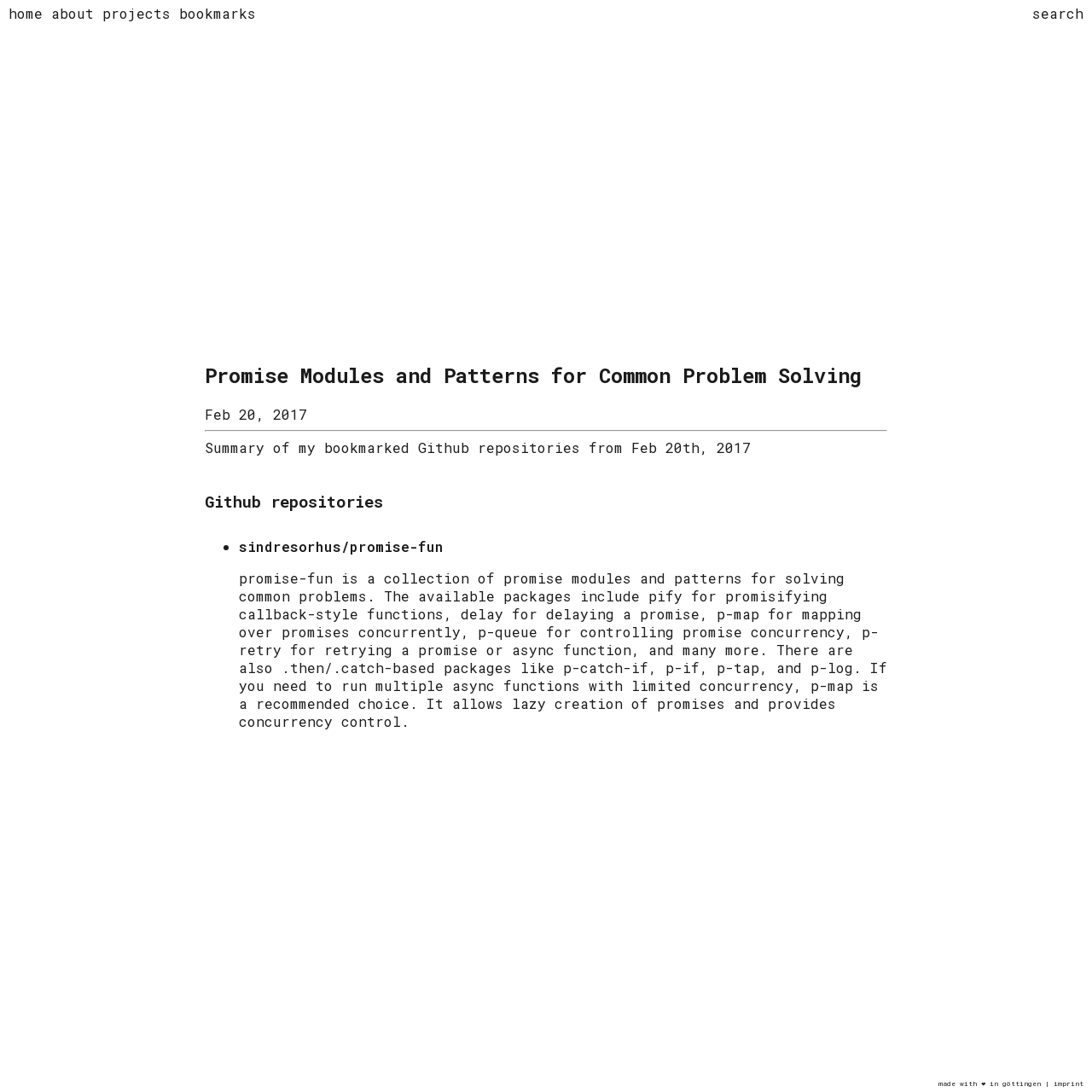Specify the bounding box coordinates of the region I need to click to perform the following instruction: "view promise-fun repository". The coordinates must be four float numbers in the range of 0 to 1, i.e., [left, top, right, bottom].

[0.219, 0.493, 0.406, 0.509]